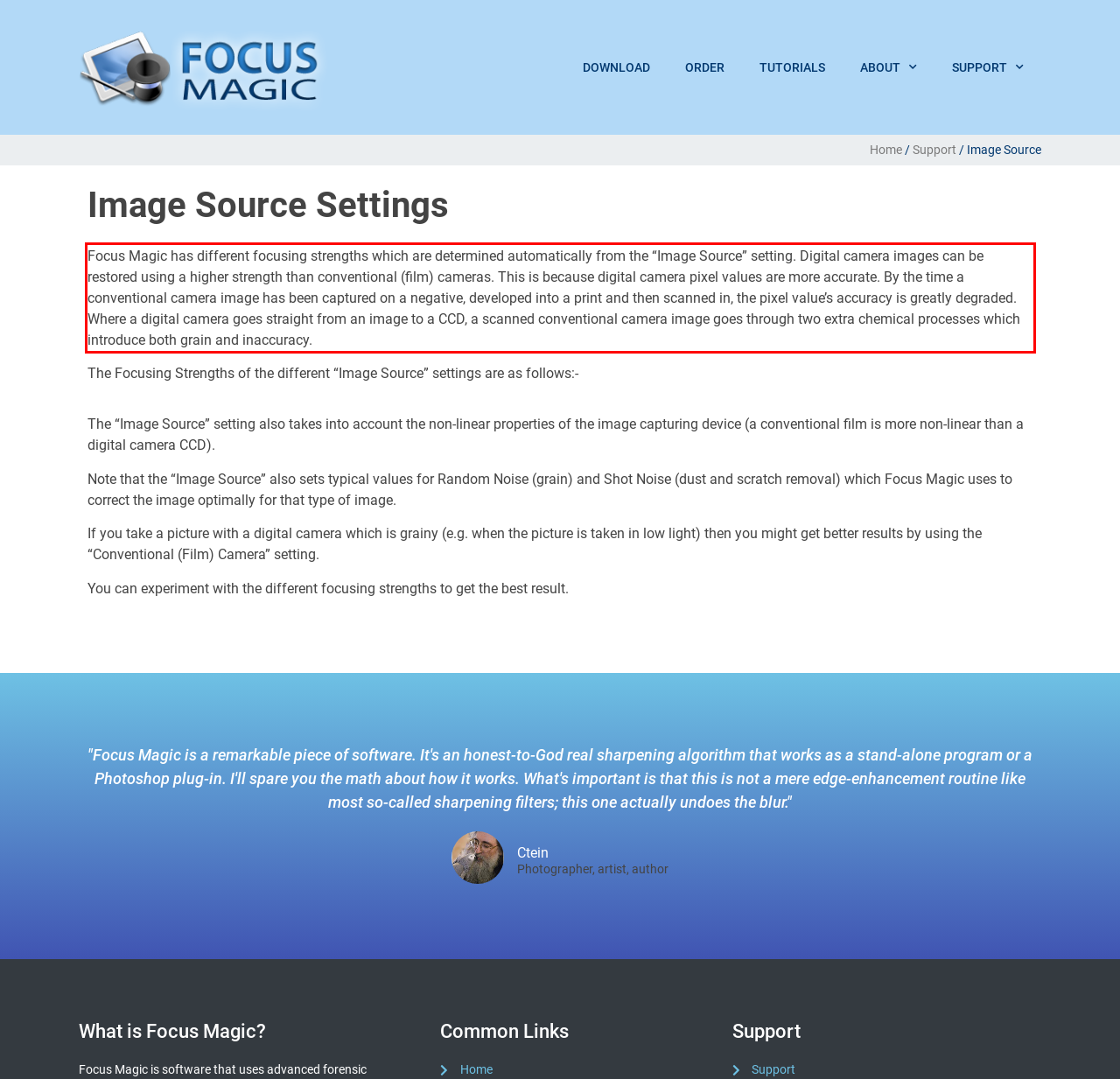Extract and provide the text found inside the red rectangle in the screenshot of the webpage.

Focus Magic has different focusing strengths which are determined automatically from the “Image Source” setting. Digital camera images can be restored using a higher strength than conventional (film) cameras. This is because digital camera pixel values are more accurate. By the time a conventional camera image has been captured on a negative, developed into a print and then scanned in, the pixel value’s accuracy is greatly degraded. Where a digital camera goes straight from an image to a CCD, a scanned conventional camera image goes through two extra chemical processes which introduce both grain and inaccuracy.